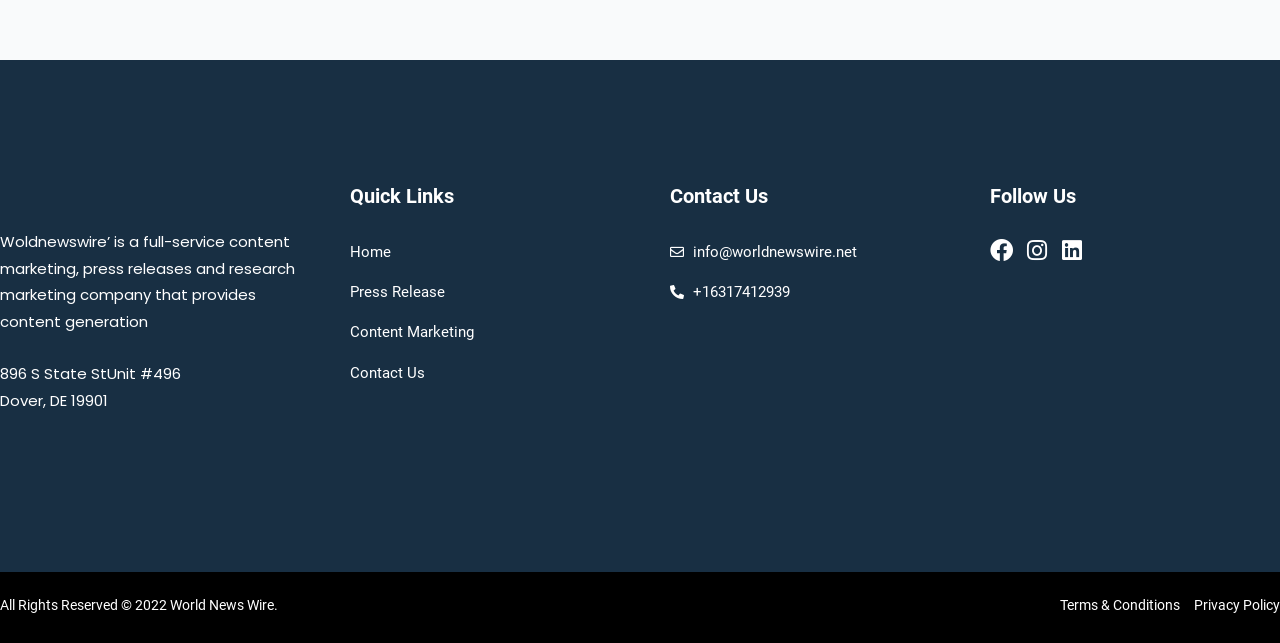Provide the bounding box coordinates of the area you need to click to execute the following instruction: "Follow on Facebook".

[0.773, 0.371, 0.791, 0.407]